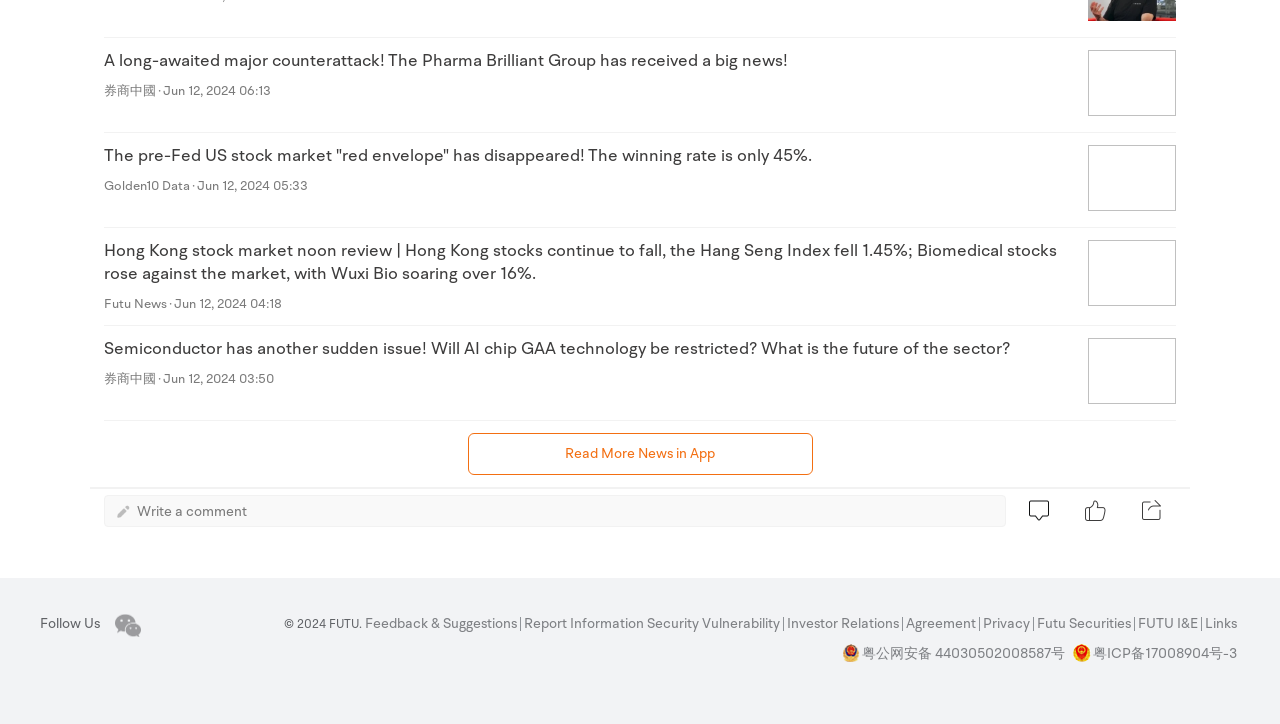Locate the bounding box coordinates of the segment that needs to be clicked to meet this instruction: "Follow the news about Pharma Brilliant Group".

[0.081, 0.052, 0.919, 0.182]